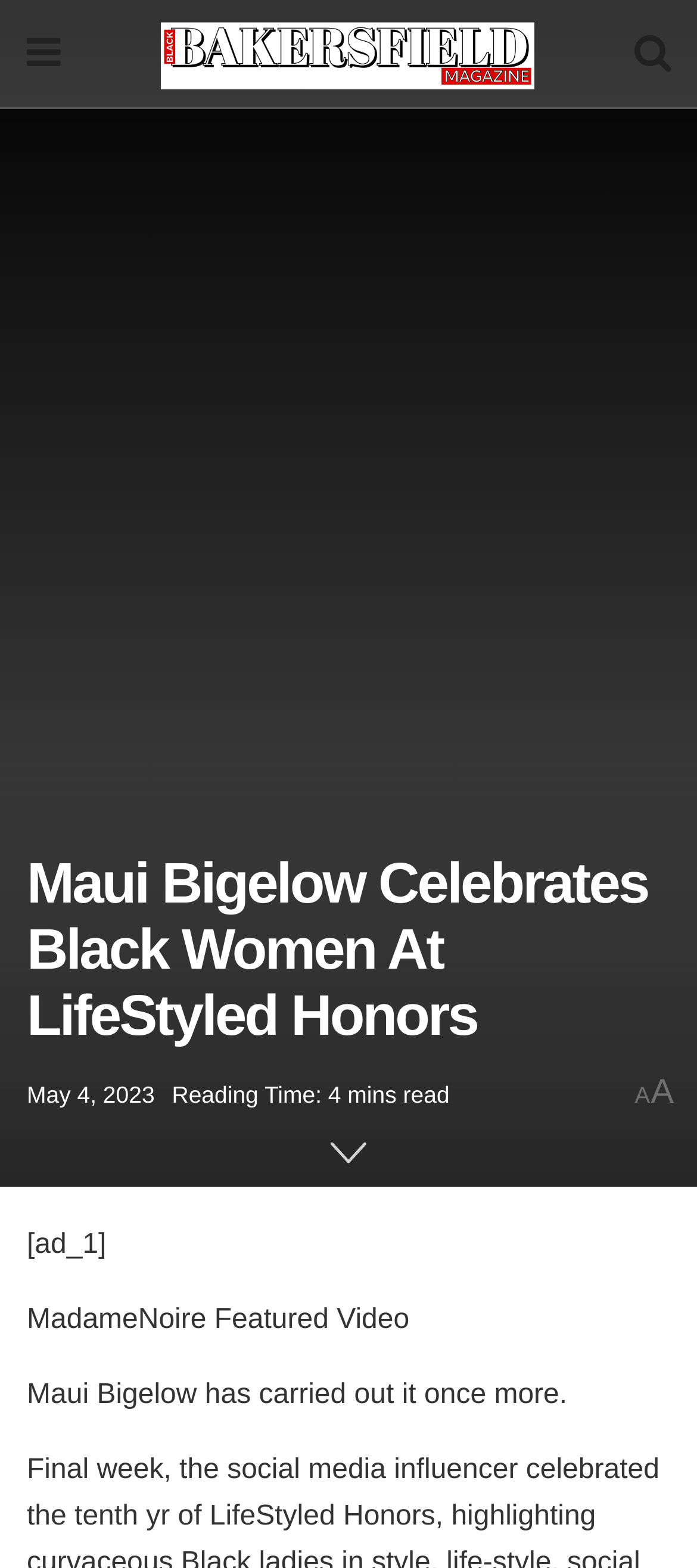Carefully examine the image and provide an in-depth answer to the question: What is LifeStyled Honors?

Based on the webpage content, LifeStyled Honors appears to be an award ceremony or event that recognizes the achievements of black women, and Maui Bigelow is celebrating its 10th year.